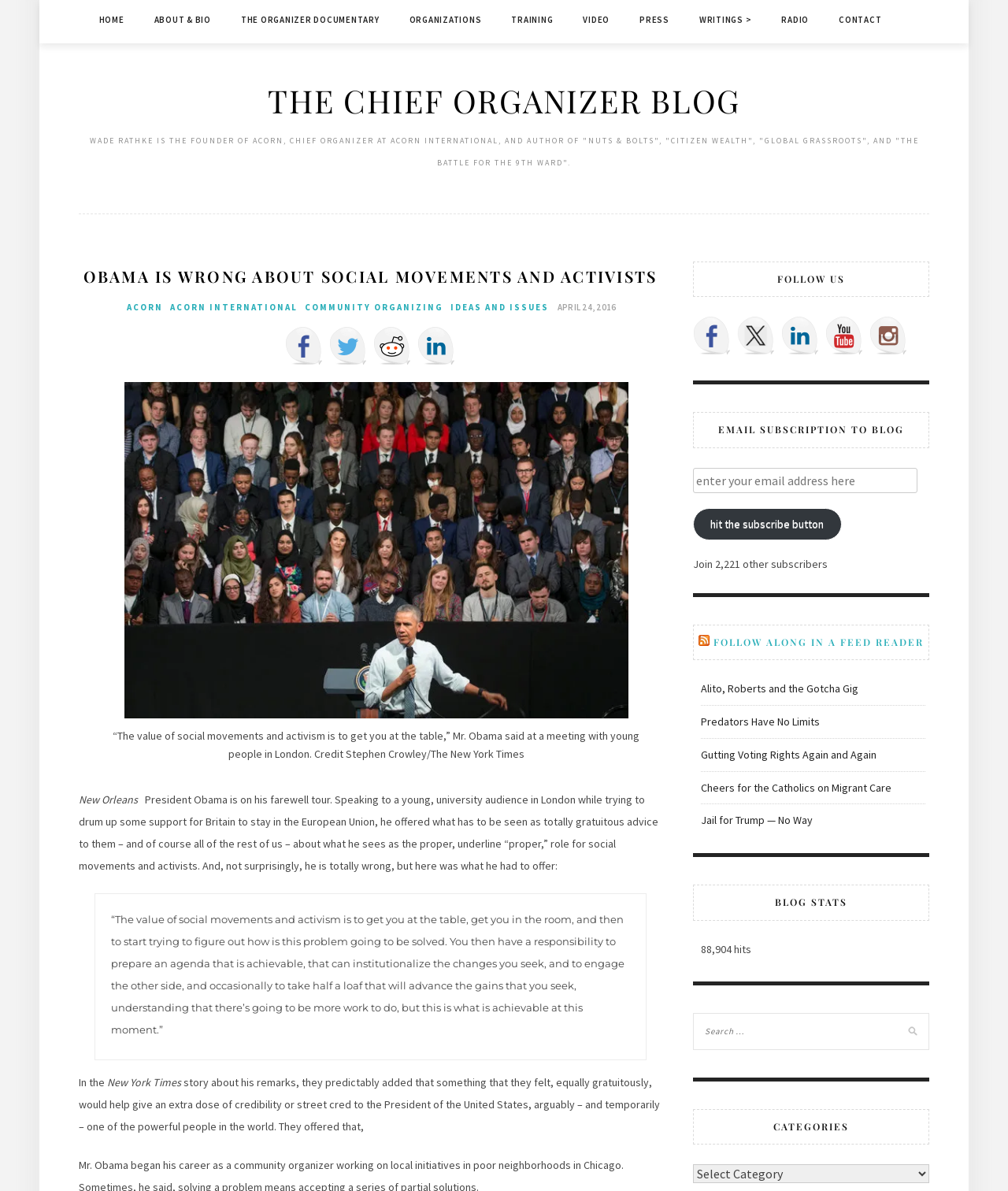Answer the question in one word or a short phrase:
How many categories are there in the 'CATEGORIES' section?

1